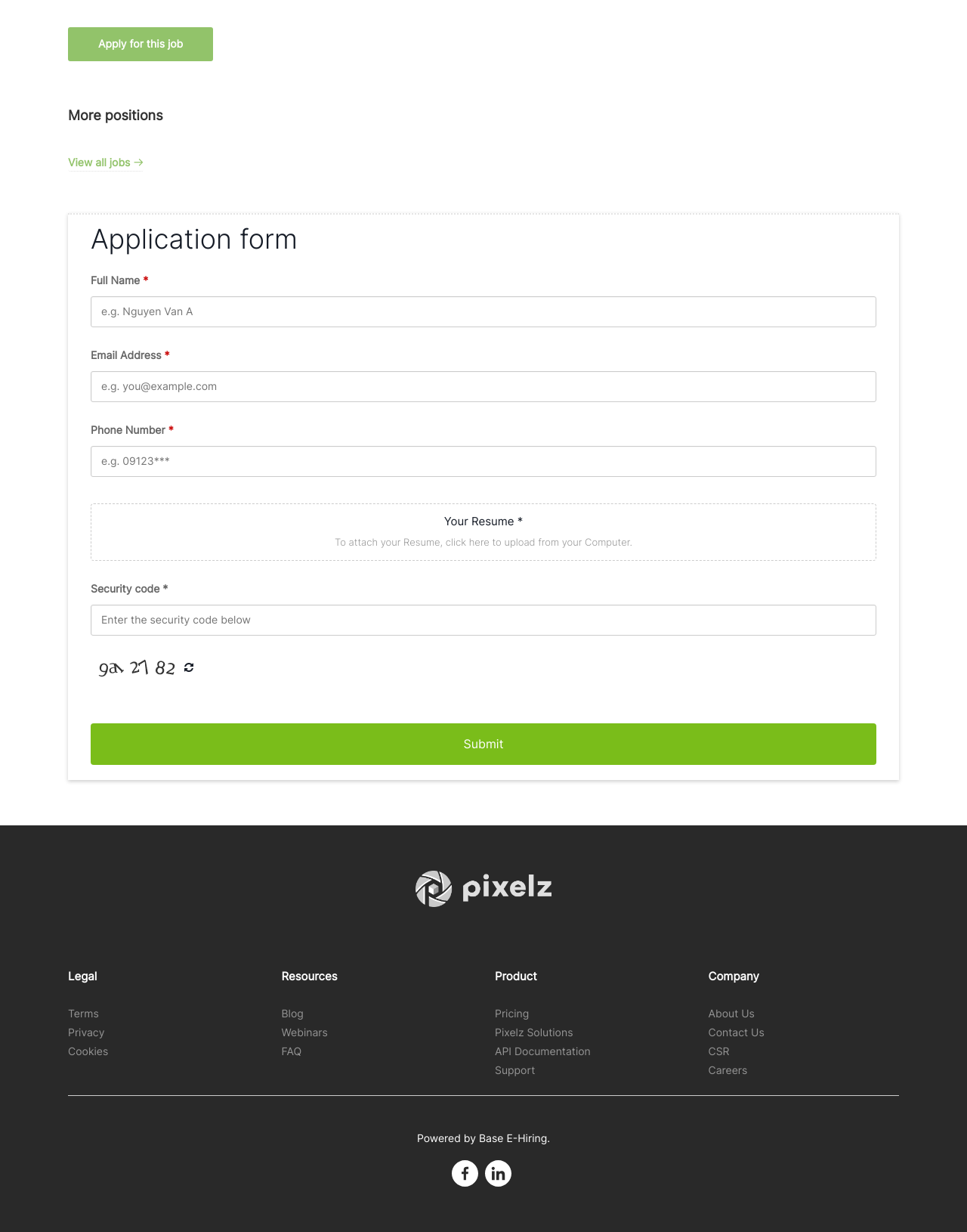Identify the bounding box coordinates of the part that should be clicked to carry out this instruction: "Upload your resume".

[0.095, 0.409, 0.905, 0.454]